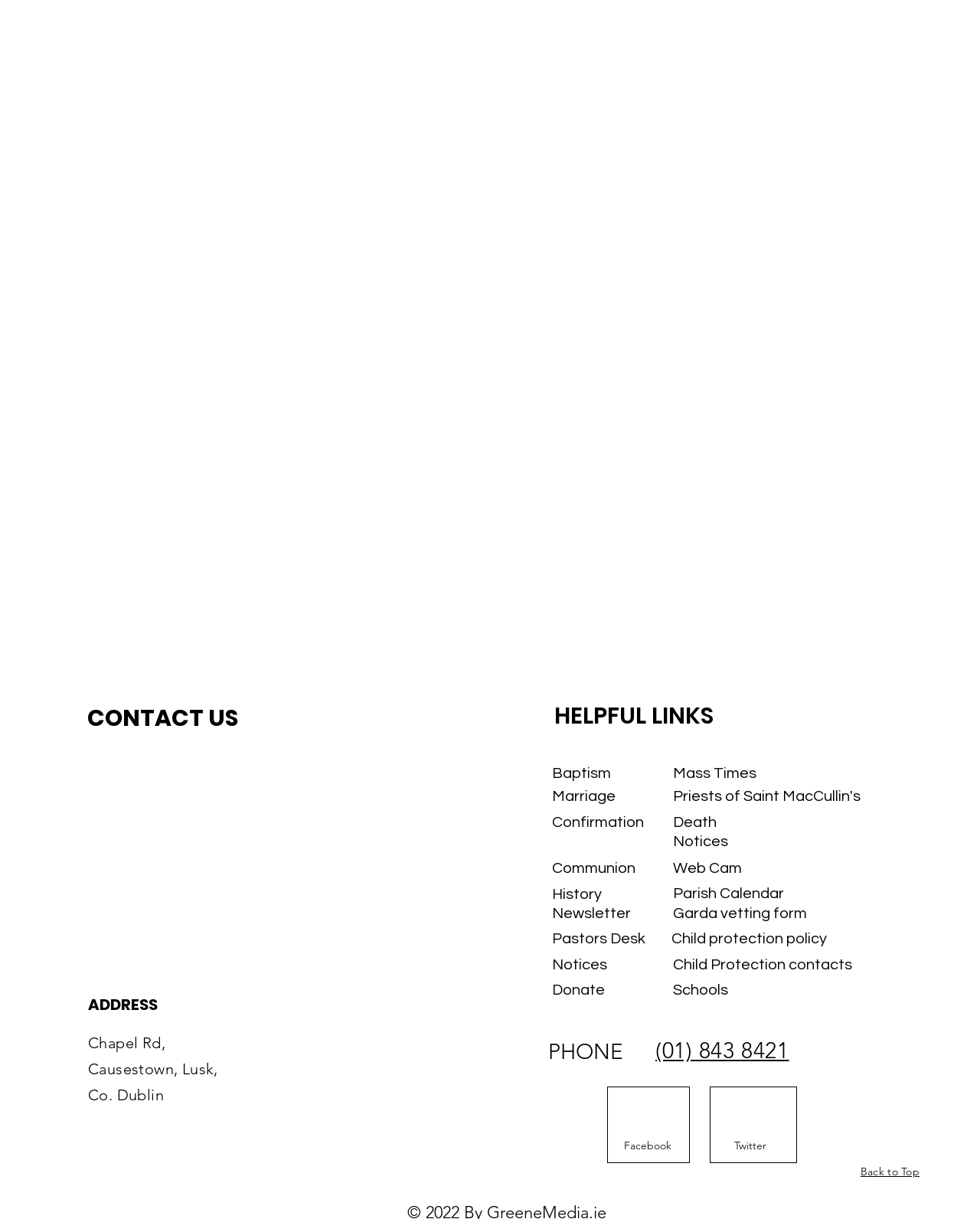Locate the bounding box coordinates of the clickable region to complete the following instruction: "Click on Baptism."

[0.563, 0.625, 0.623, 0.643]